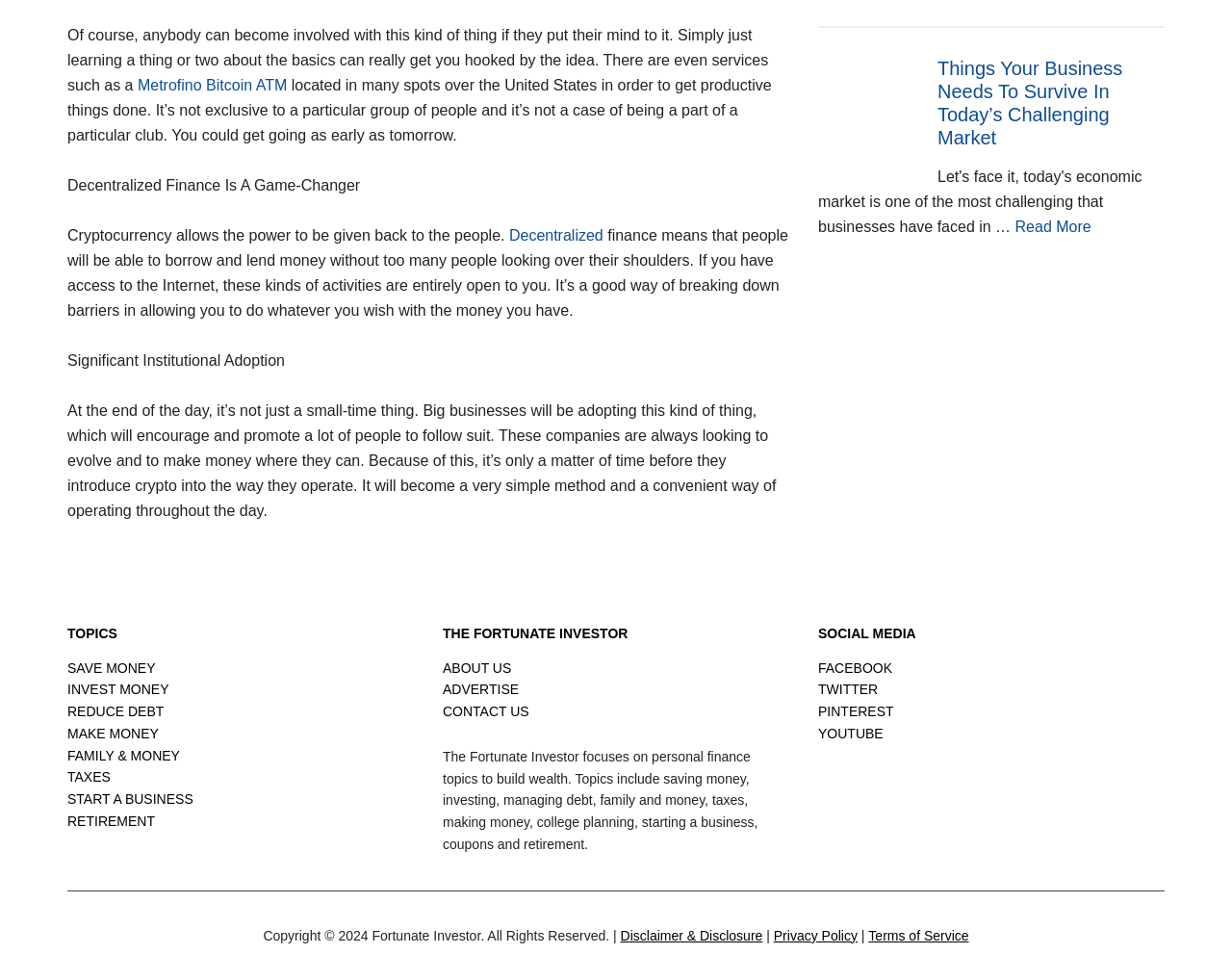Answer succinctly with a single word or phrase:
What is the location of the link 'Metrofino Bitcoin ATM'?

Top left